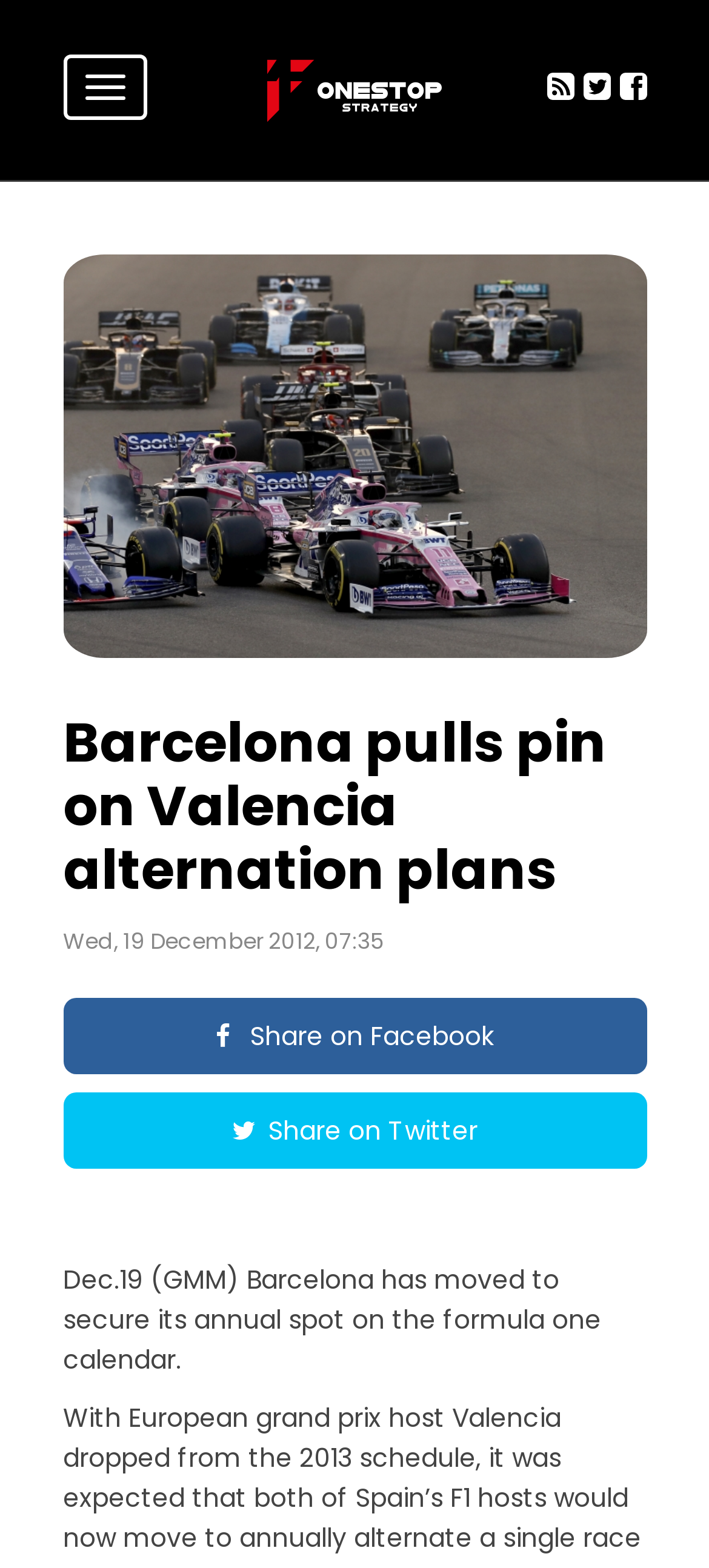Answer the following query concisely with a single word or phrase:
What is the topic of the article?

Formula One